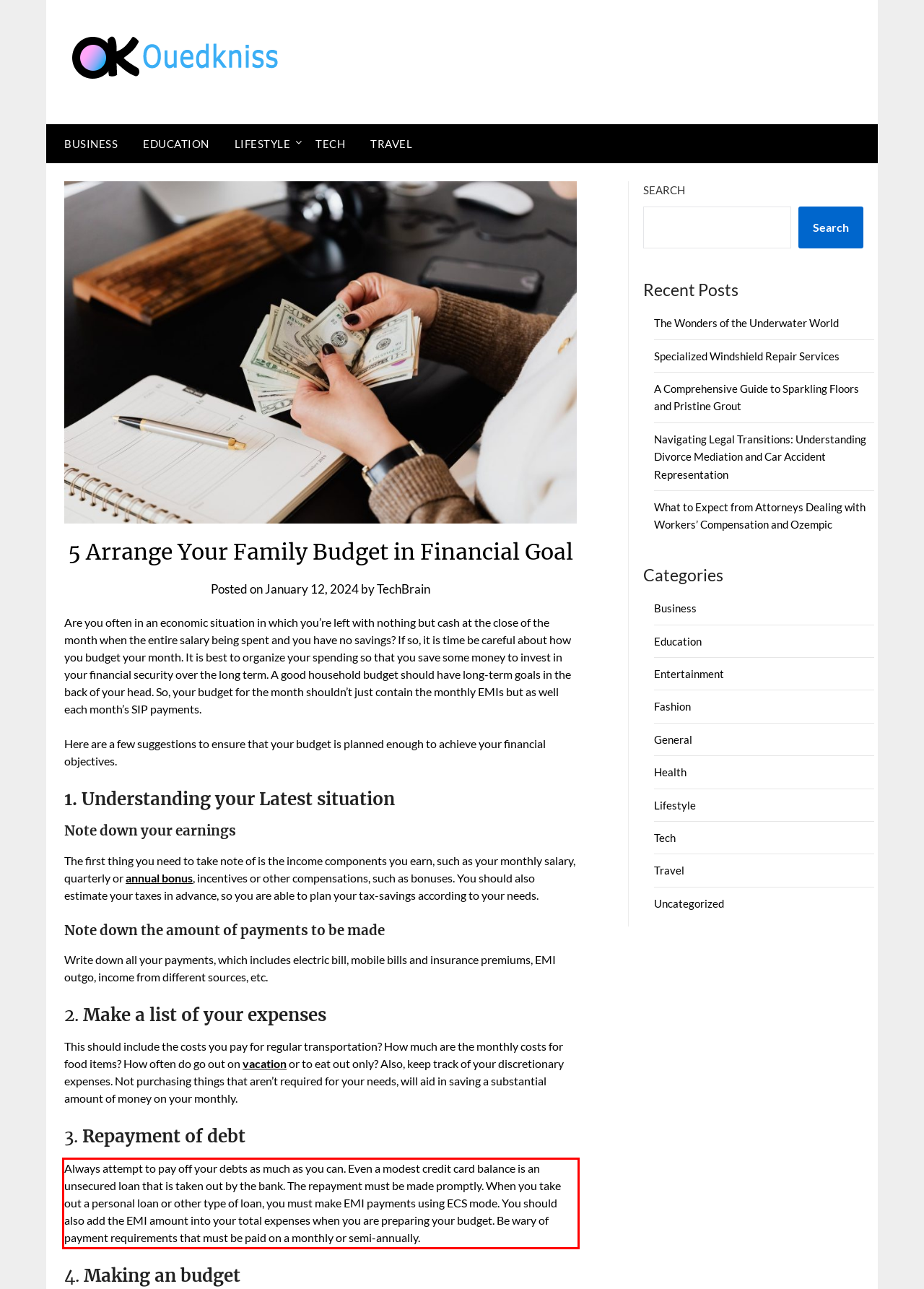Analyze the red bounding box in the provided webpage screenshot and generate the text content contained within.

Always attempt to pay off your debts as much as you can. Even a modest credit card balance is an unsecured loan that is taken out by the bank. The repayment must be made promptly. When you take out a personal loan or other type of loan, you must make EMI payments using ECS mode. You should also add the EMI amount into your total expenses when you are preparing your budget. Be wary of payment requirements that must be paid on a monthly or semi-annually.